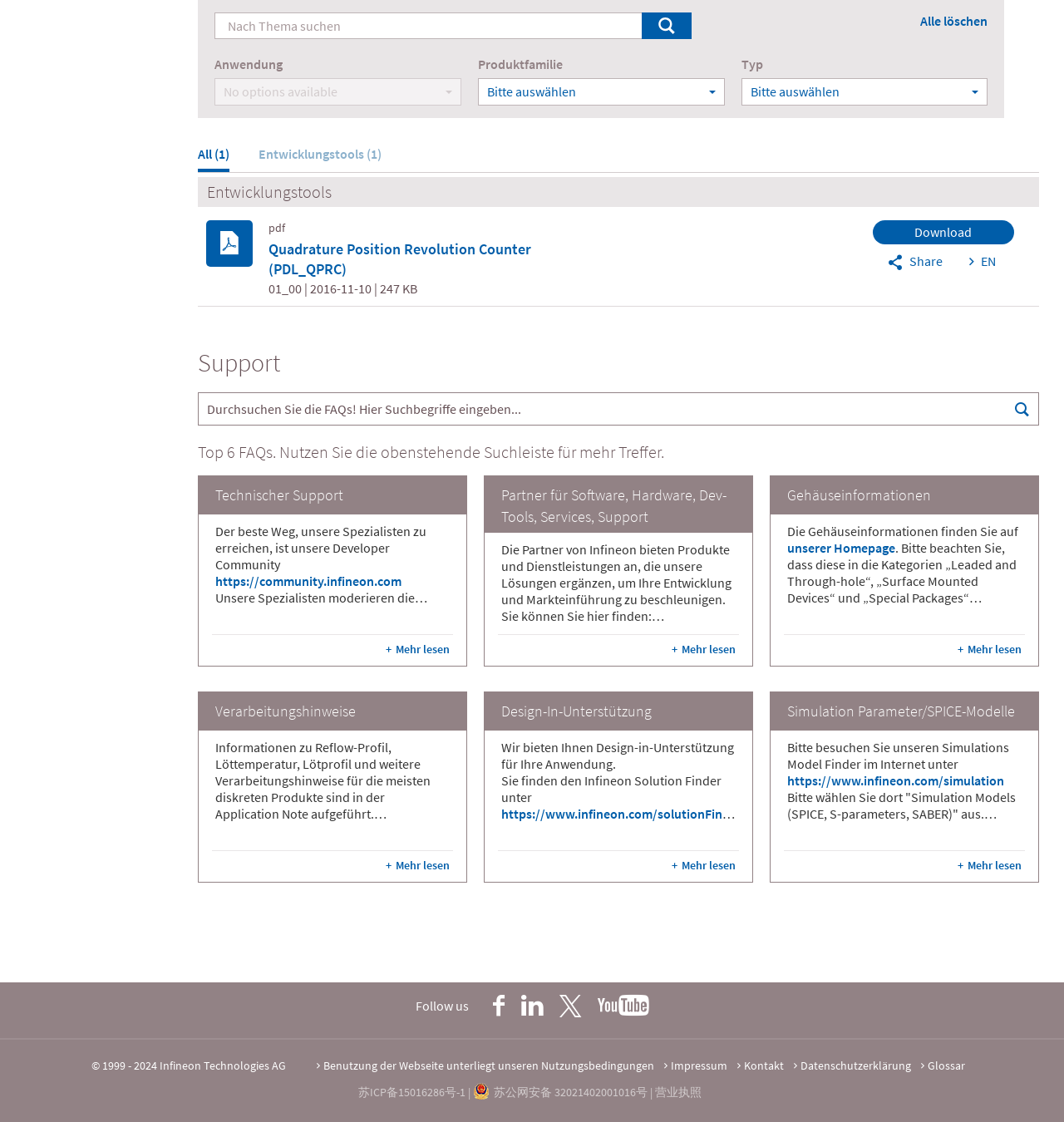Refer to the image and provide an in-depth answer to the question: 
What type of models are used by Infineon for simulation?

According to the webpage, Infineon uses Spice and Sabre models for simulation, which are industry-standard models that meet all requirements for simulation models.